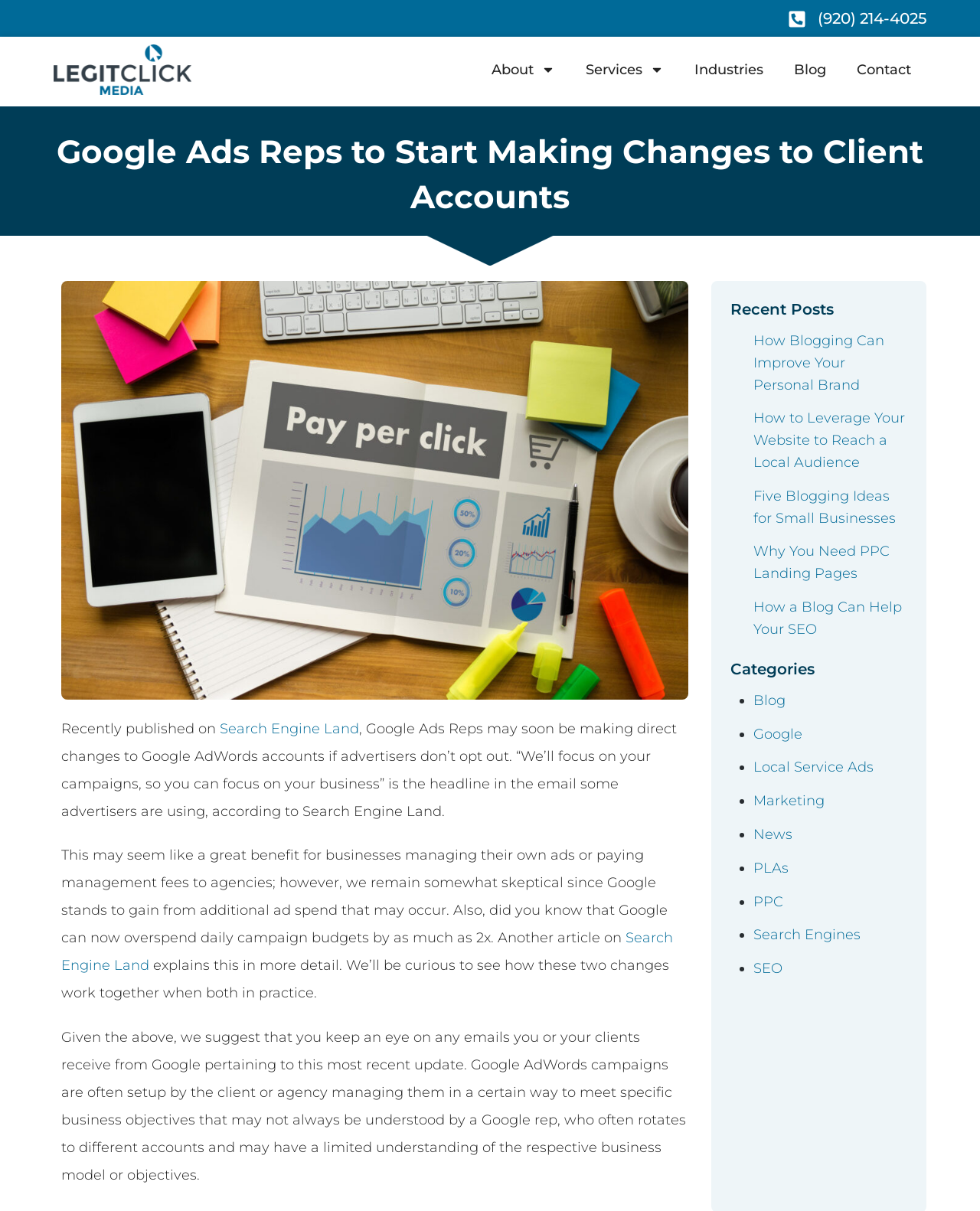Identify the bounding box coordinates of the clickable section necessary to follow the following instruction: "Go to the website tycoonworld.in". The coordinates should be presented as four float numbers from 0 to 1, i.e., [left, top, right, bottom].

None